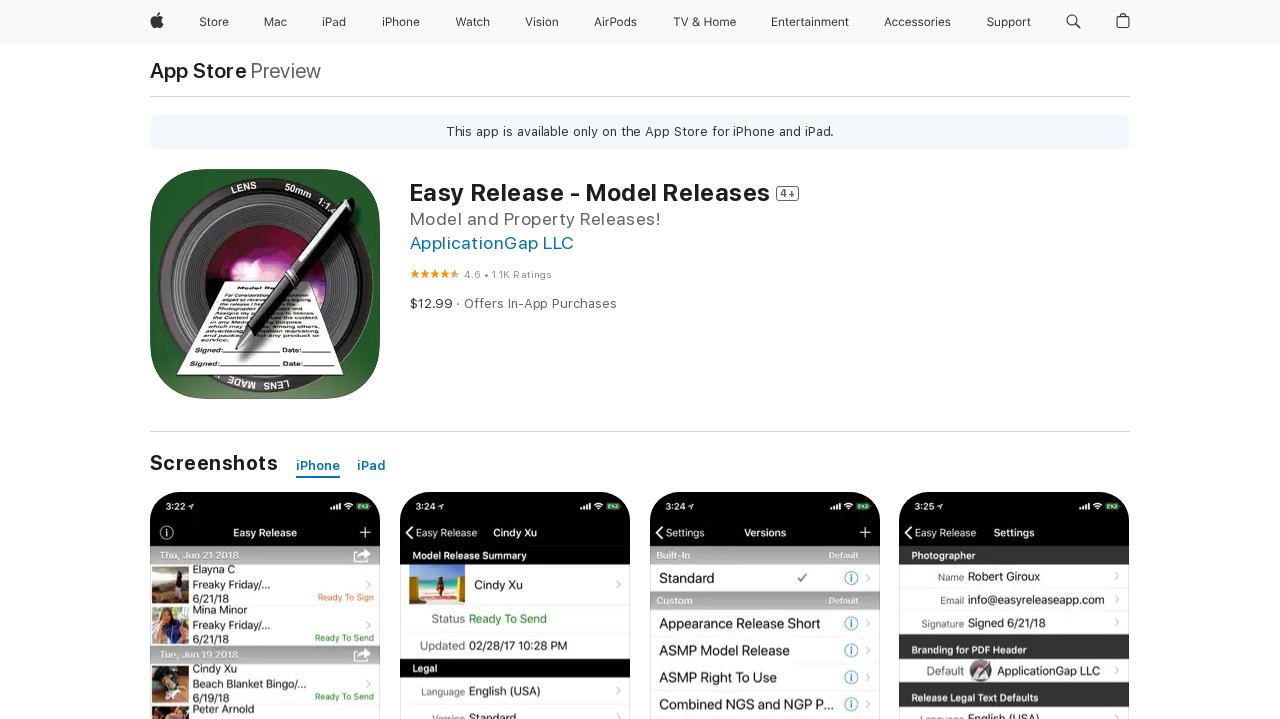Please reply to the following question with a single word or a short phrase:
What devices is the app available on?

iPhone and iPad